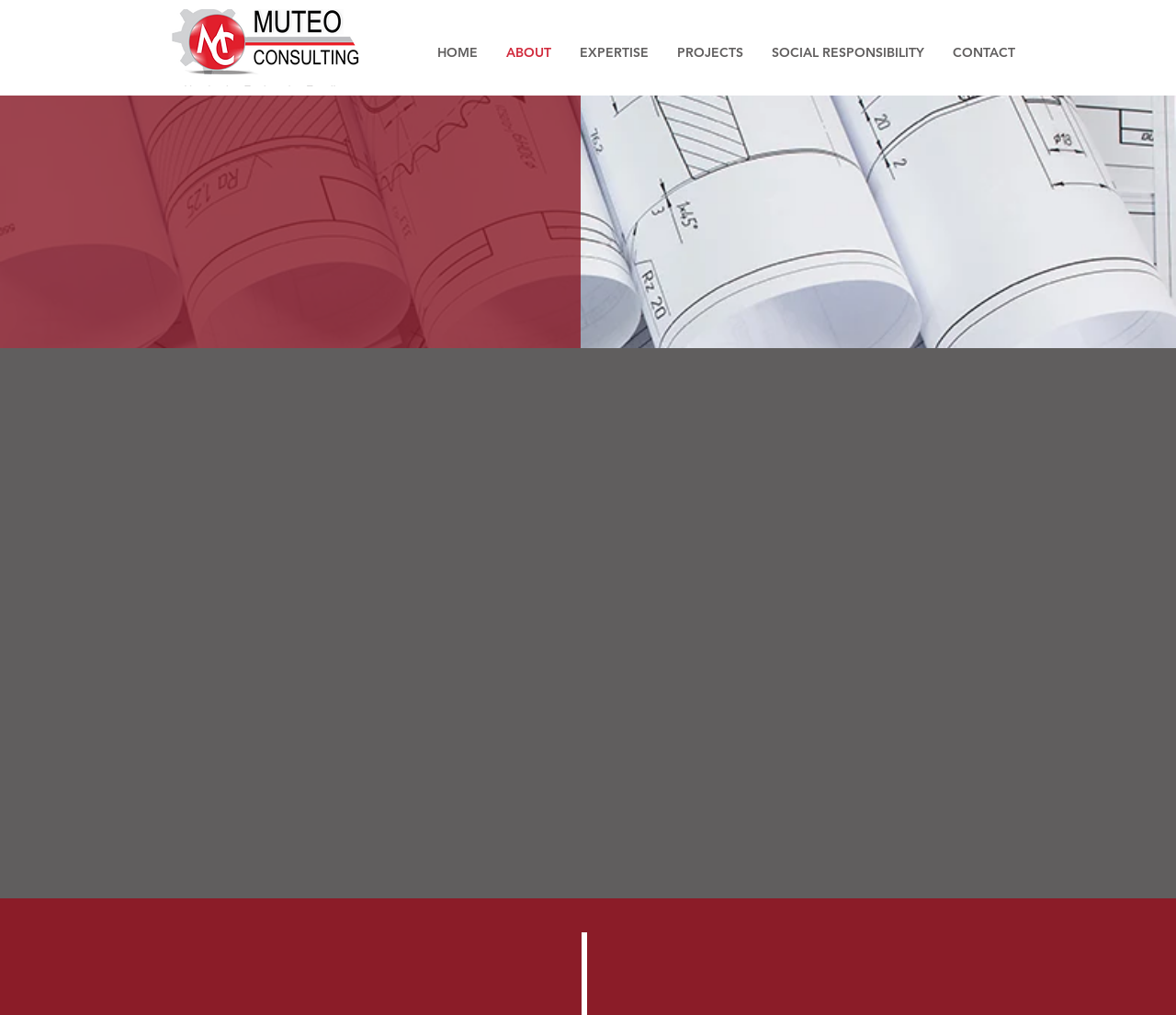Provide a short answer using a single word or phrase for the following question: 
What is the profession of Hangwani Makwarela?

Mechanical engineer